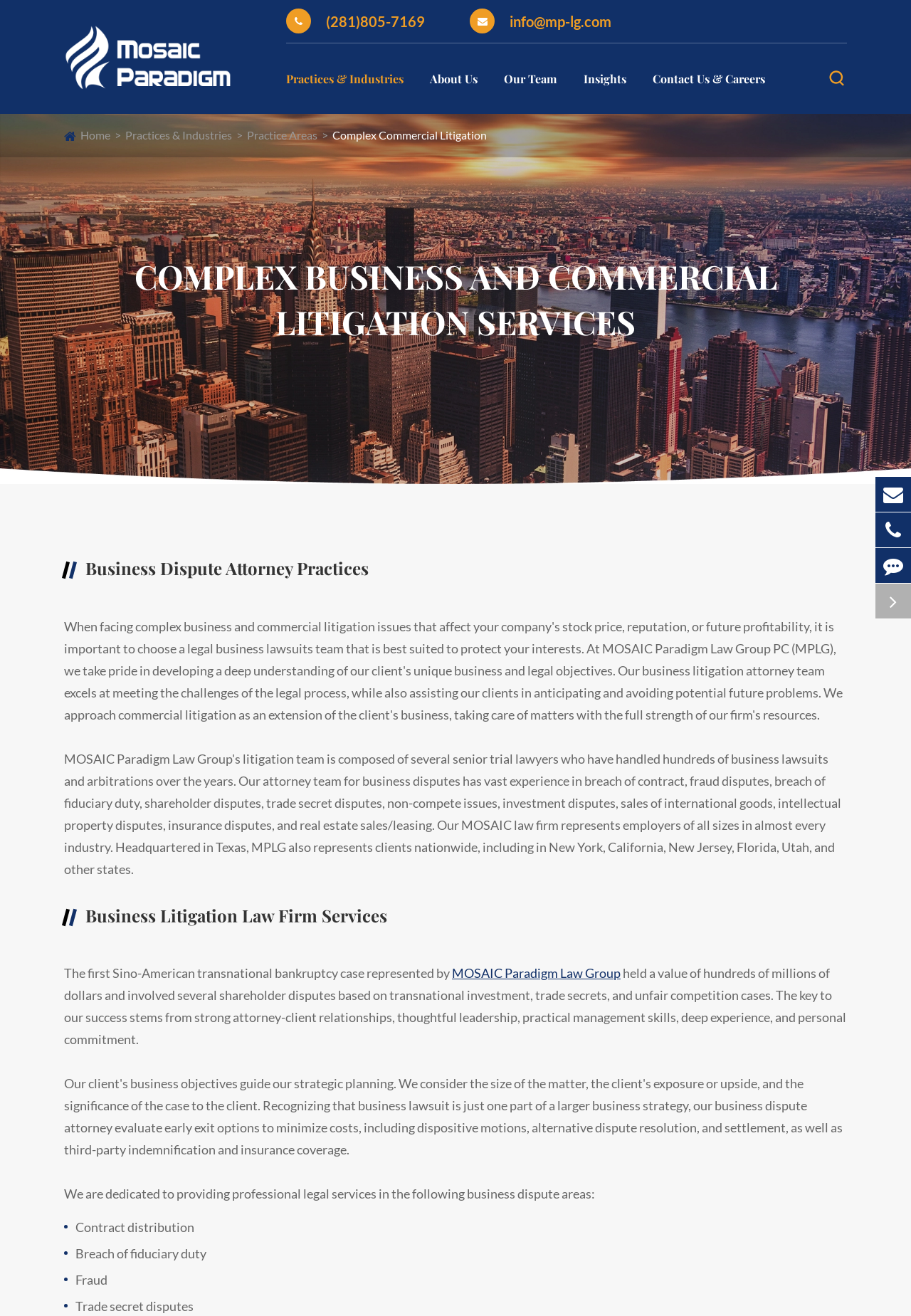Explain the webpage in detail, including its primary components.

The webpage is about MOSAIC, a business dispute litigation law attorney/firm/office/service in Austin, Texas, and California. At the top left, there is a logo image of MOSAIC Paradigm Law Group PC, accompanied by a link with the same name. Below the logo, there are three links: a phone number, an email address, and a link to "Practices & Industries". 

To the right of these links, there are four more links: "About Us", "Our Team", "Insights", and "Contact Us & Careers". Above these links, there is a search bar with a search icon and a button. 

On the left side of the page, there is a navigation menu with links to "Home", "Practices & Industries", "Practice Areas", and "Complex Commercial Litigation". Below the navigation menu, there is a large image related to commercial business attorneys.

The main content of the page is divided into sections. The first section has a heading "COMPLEX BUSINESS AND COMMERCIAL LITIGATION SERVICES" and describes the services provided by MOSAIC. The second section has a heading "Business Dispute Attorney Practices" and lists the areas of practice. The third section has a heading "Business Litigation Law Firm Services" and provides more information about the services offered.

The page also features a section that describes a notable case handled by MOSAIC, which involved a Sino-American transnational bankruptcy case with hundreds of millions of dollars at stake. The section highlights the key to MOSAIC's success, including strong attorney-client relationships and practical management skills.

Below this section, there is a paragraph that explains how MOSAIC's business dispute attorneys evaluate early exit options to minimize costs. The page then lists the areas of business dispute that MOSAIC provides professional legal services in, including contract distribution, breach of fiduciary duty, fraud, and trade secret disputes.

At the bottom right of the page, there are three links: "E-mail", "TEL", and "Feedback".